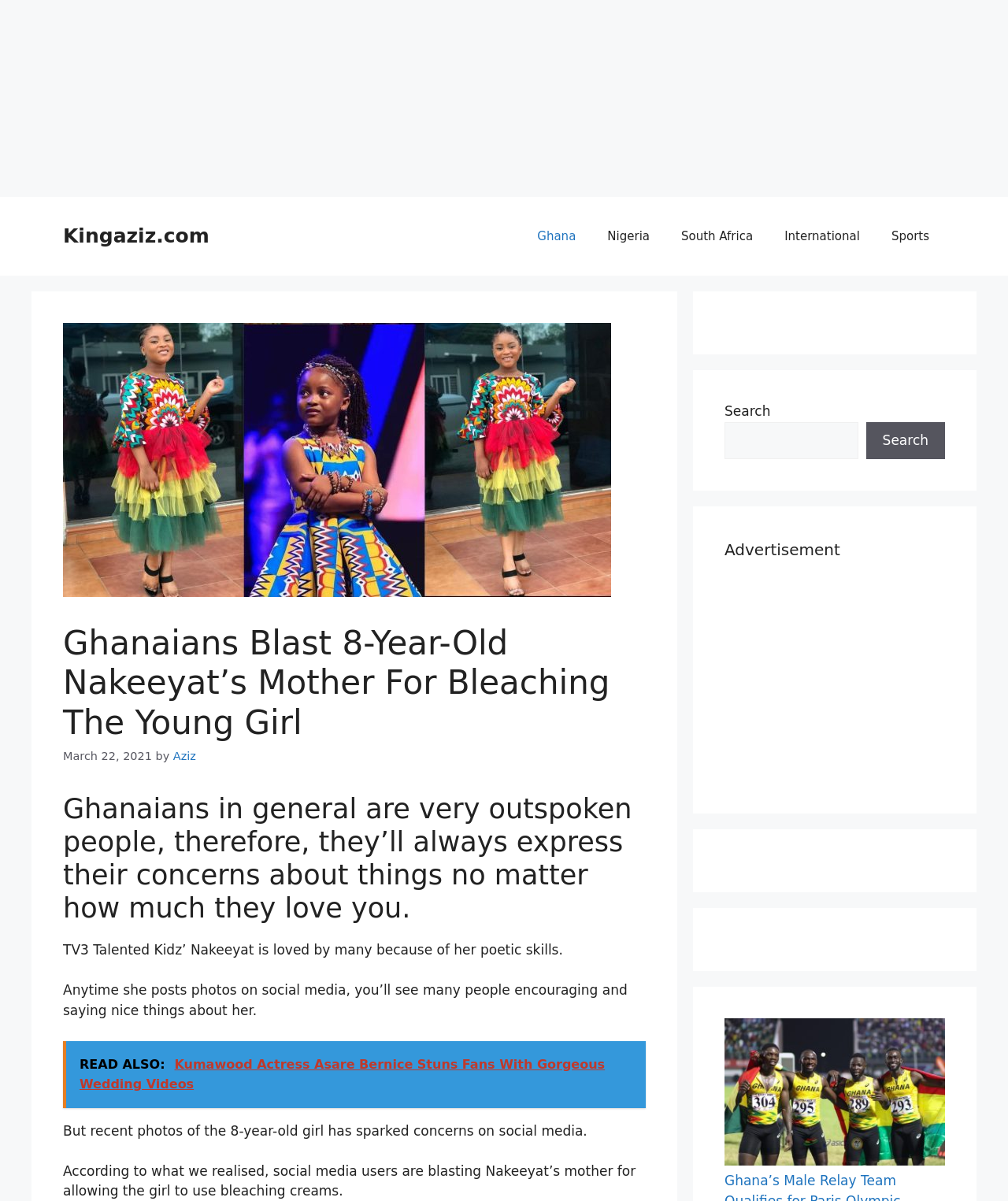Locate the bounding box coordinates of the clickable part needed for the task: "View the image of Nakeeyat".

[0.062, 0.269, 0.606, 0.497]